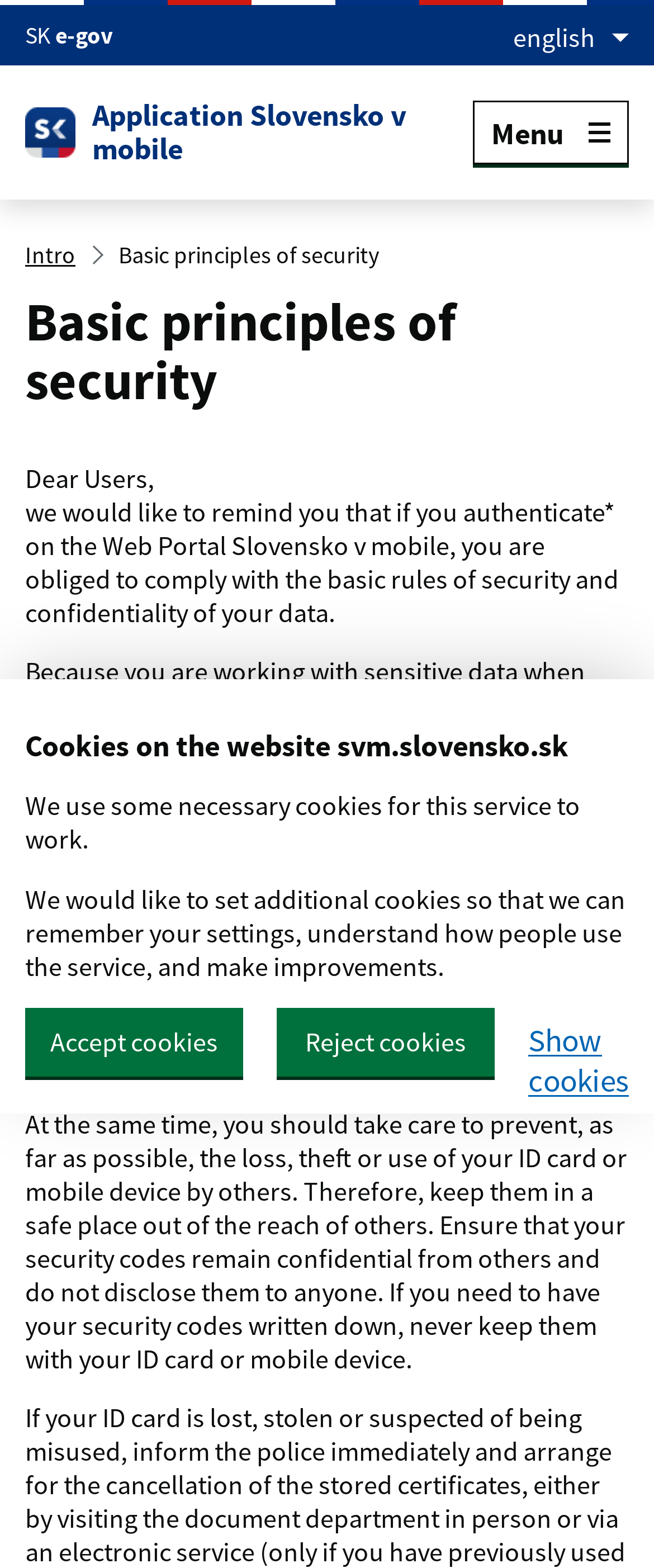Please identify the bounding box coordinates of the element's region that needs to be clicked to fulfill the following instruction: "Select the 'english' language". The bounding box coordinates should consist of four float numbers between 0 and 1, i.e., [left, top, right, bottom].

[0.785, 0.013, 0.91, 0.034]